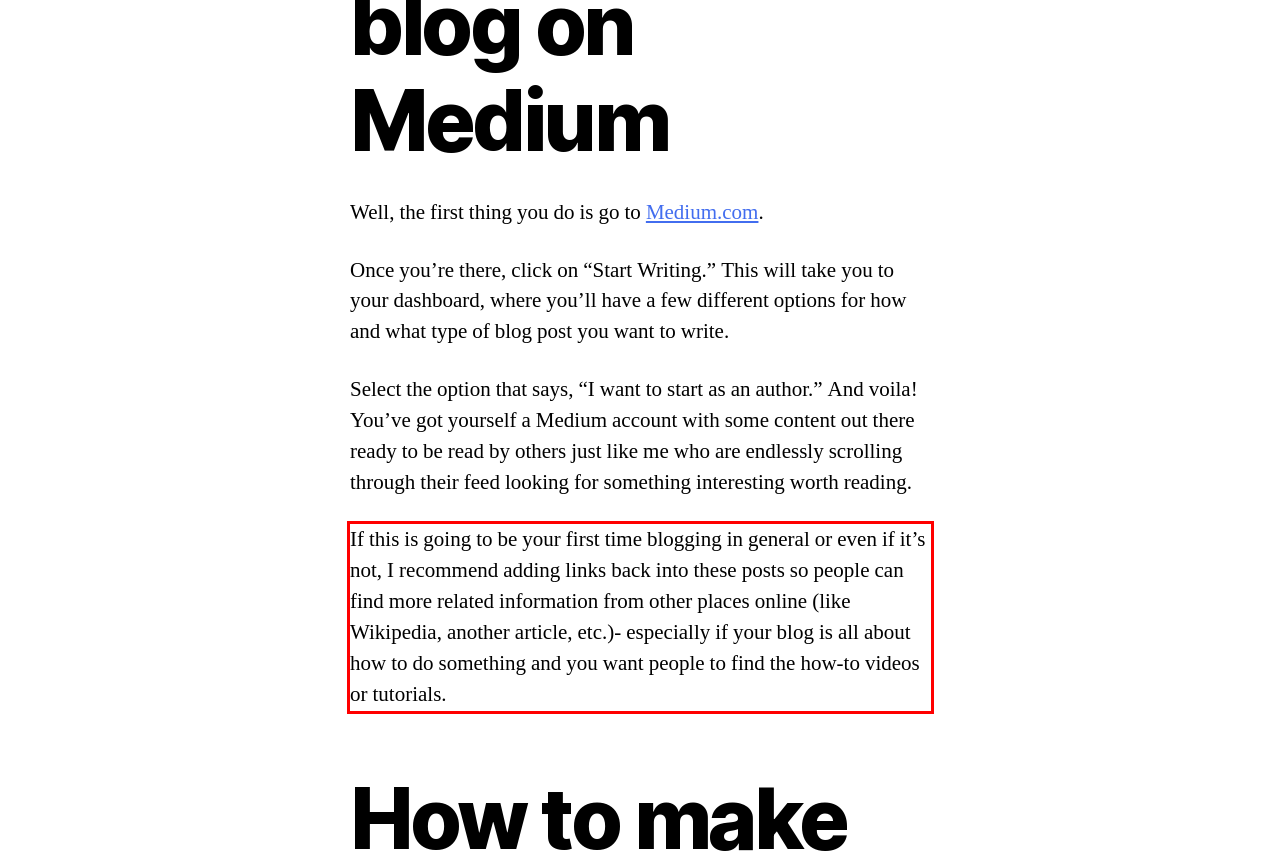With the given screenshot of a webpage, locate the red rectangle bounding box and extract the text content using OCR.

If this is going to be your first time blogging in general or even if it’s not, I recommend adding links back into these posts so people can find more related information from other places online (like Wikipedia, another article, etc.)- especially if your blog is all about how to do something and you want people to find the how-to videos or tutorials.